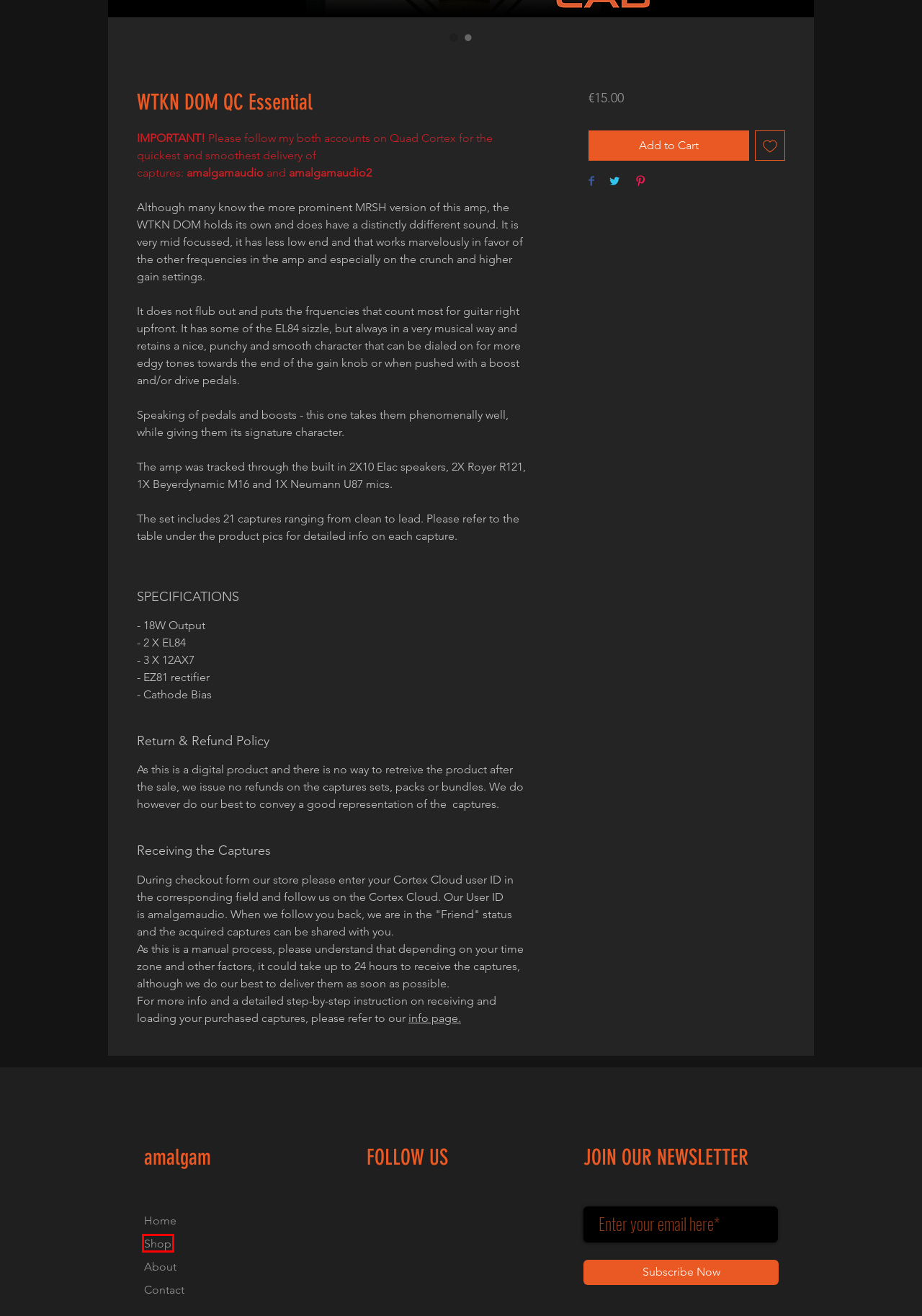Examine the webpage screenshot and identify the UI element enclosed in the red bounding box. Pick the webpage description that most accurately matches the new webpage after clicking the selected element. Here are the candidates:
A. About Us | Amalgam Captures | DI Amp Captures
B. Amalgam Captures | Clips | Amalgam Audio Soundcloud
C. Neural DSP Technologies - Algorithmically Perfect
D. Quad Cortext Captures | Info - Whats in the Box | Amalgam Captures
E. Shop - Quad Coretex Captures | Vintage and Boutique Gear Captures
F. Neural DSP Quad Cortex Captures | amalgam audio
G. amalgam captures |
H. Contact Us | Amalgam Captures - Contact Information

E